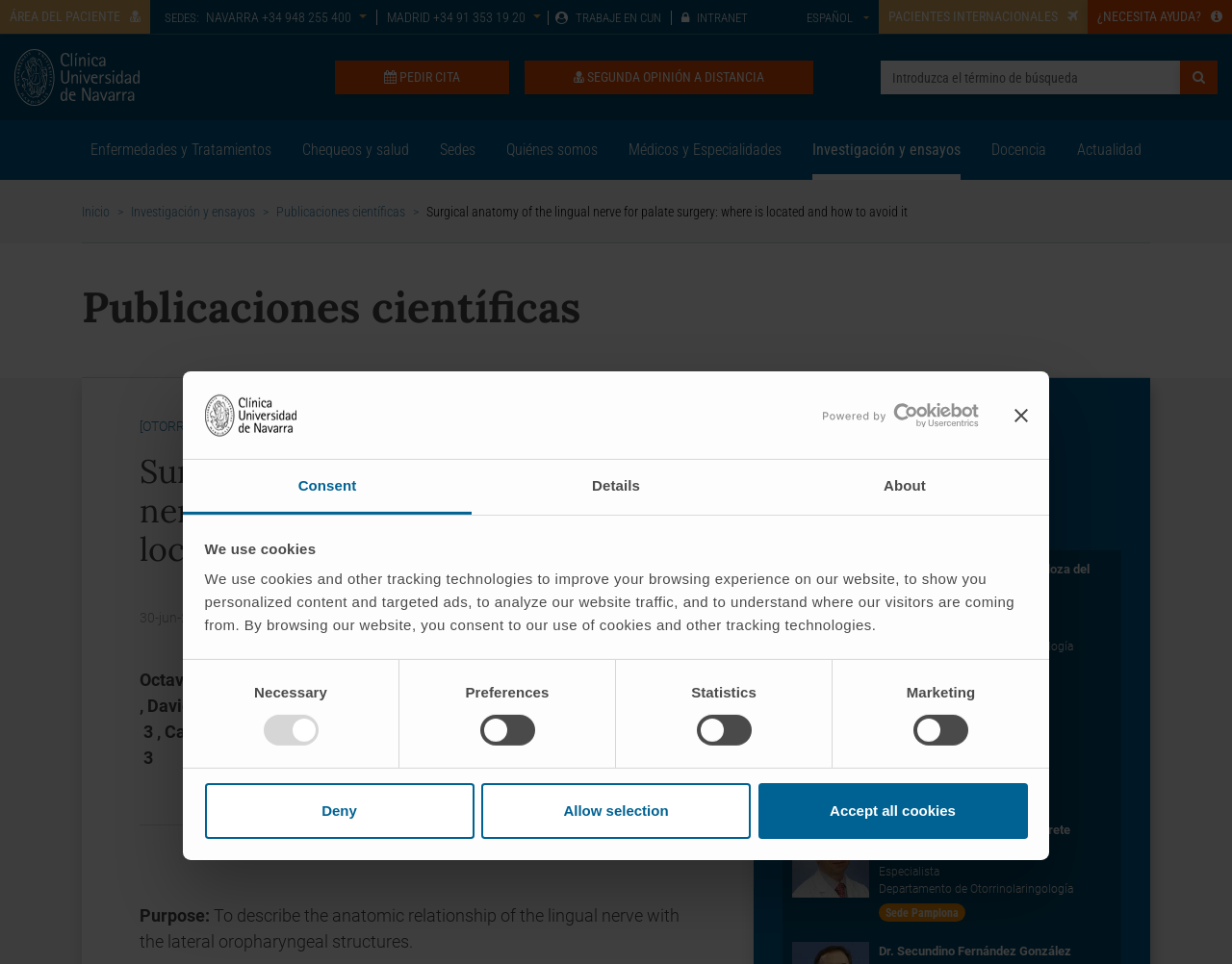Identify the bounding box coordinates necessary to click and complete the given instruction: "Visit the About Us page".

None